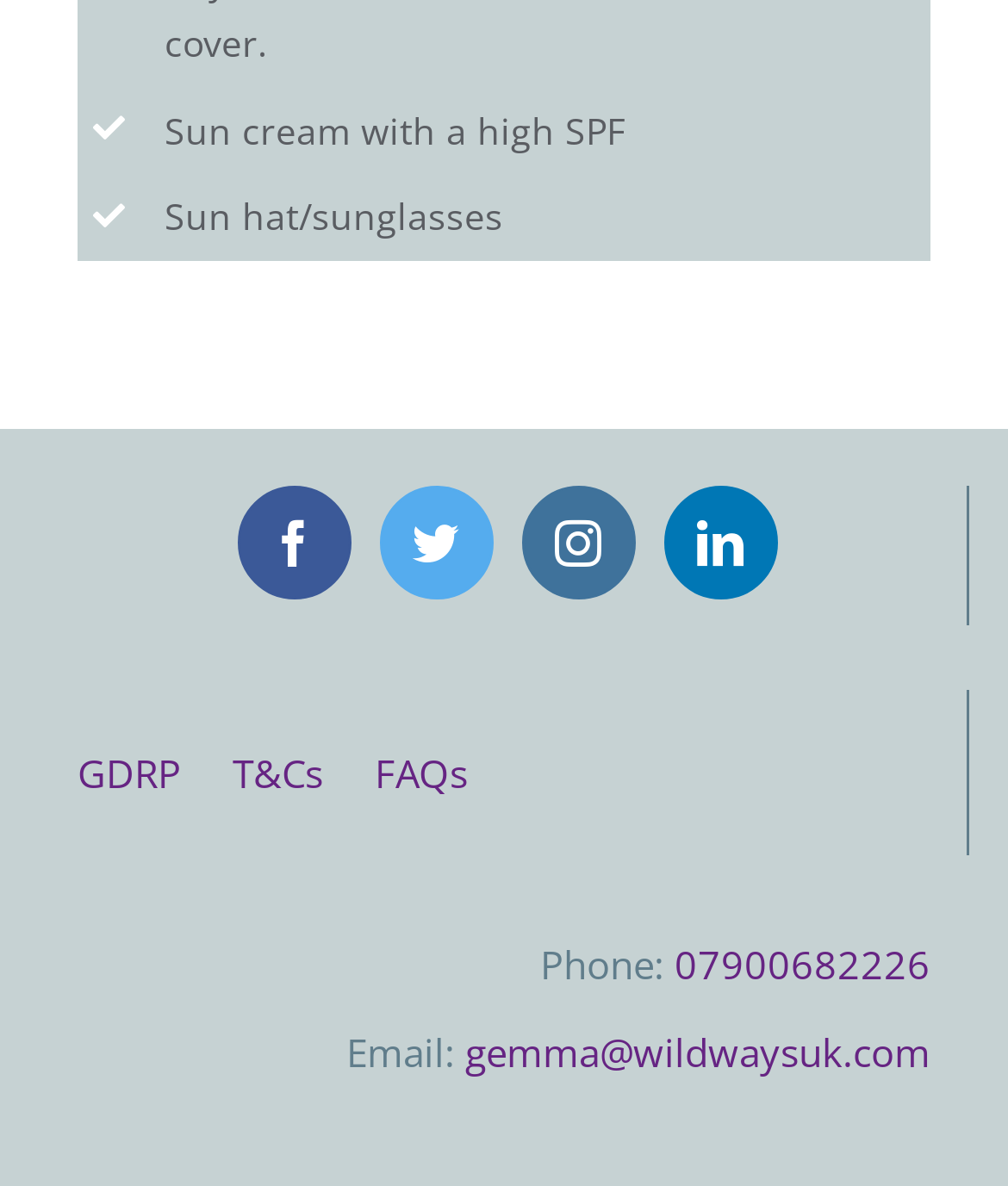Pinpoint the bounding box coordinates of the clickable element to carry out the following instruction: "Call the phone number."

[0.669, 0.791, 0.923, 0.835]